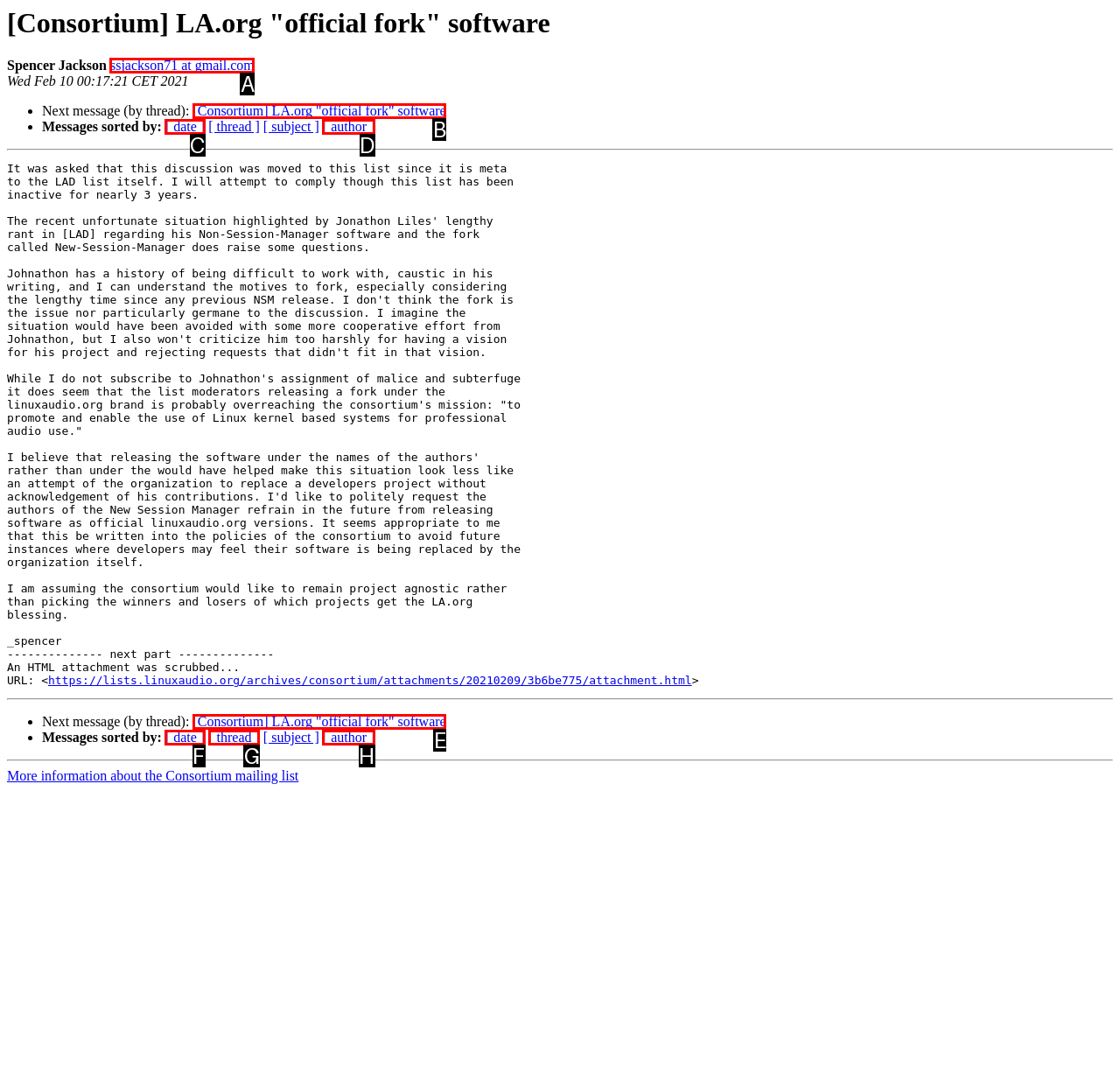Find the UI element described as: [Consortium] LA.org "official fork" software
Reply with the letter of the appropriate option.

B